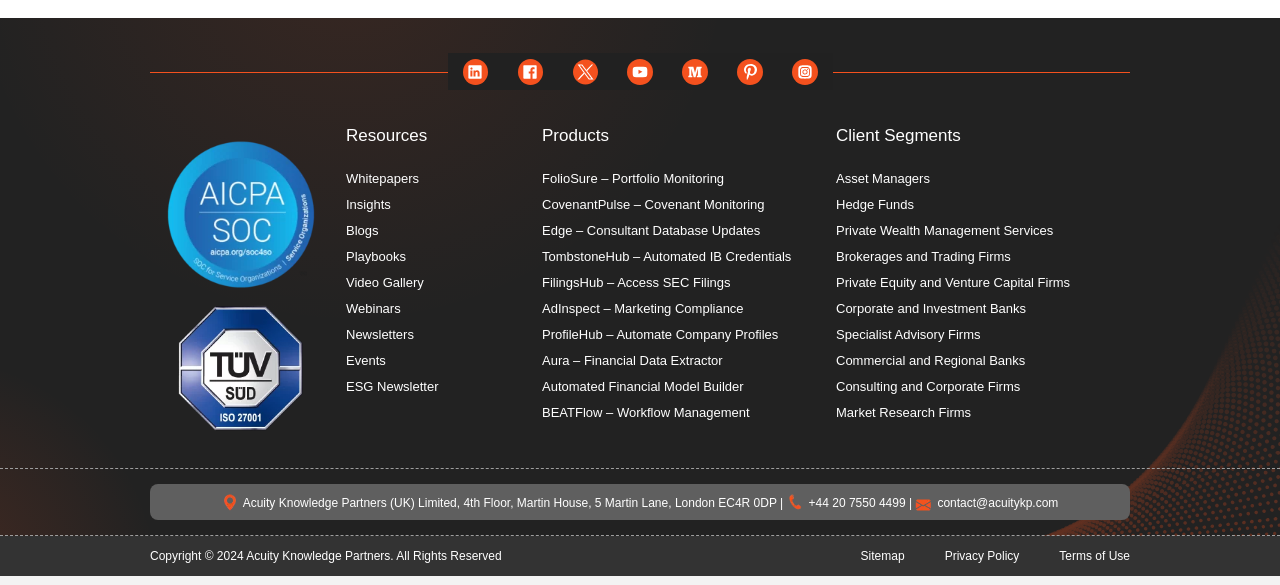Determine the bounding box coordinates of the clickable area required to perform the following instruction: "Login to the account". The coordinates should be represented as four float numbers between 0 and 1: [left, top, right, bottom].

None